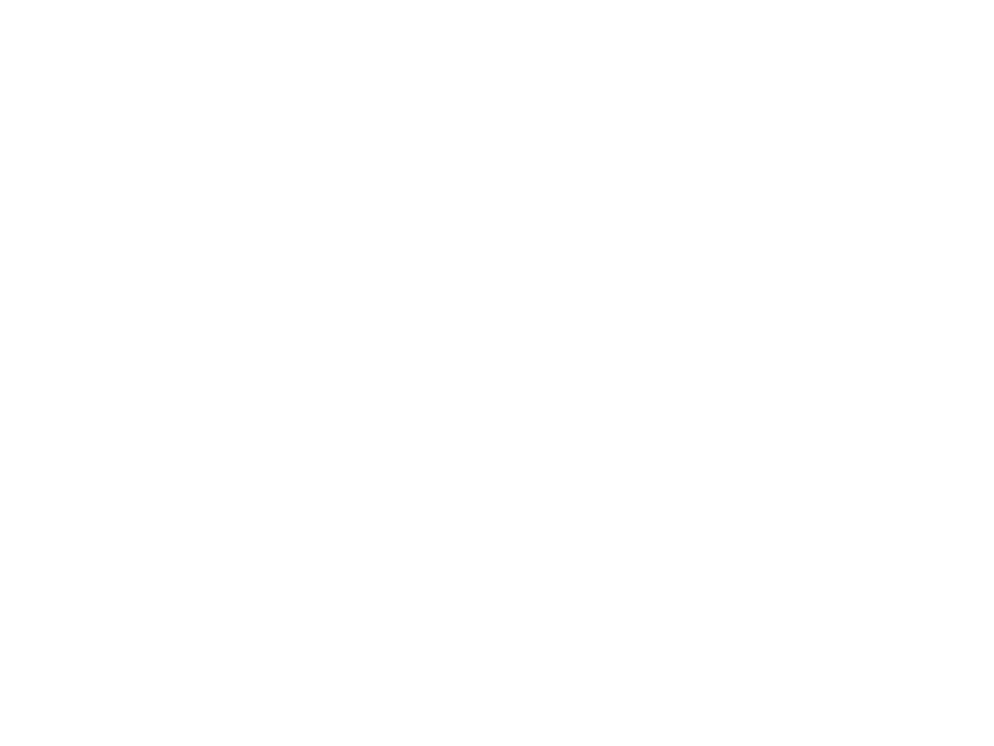Please answer the following question using a single word or phrase: 
What is the likely context of the visualization?

Business meeting or presentation